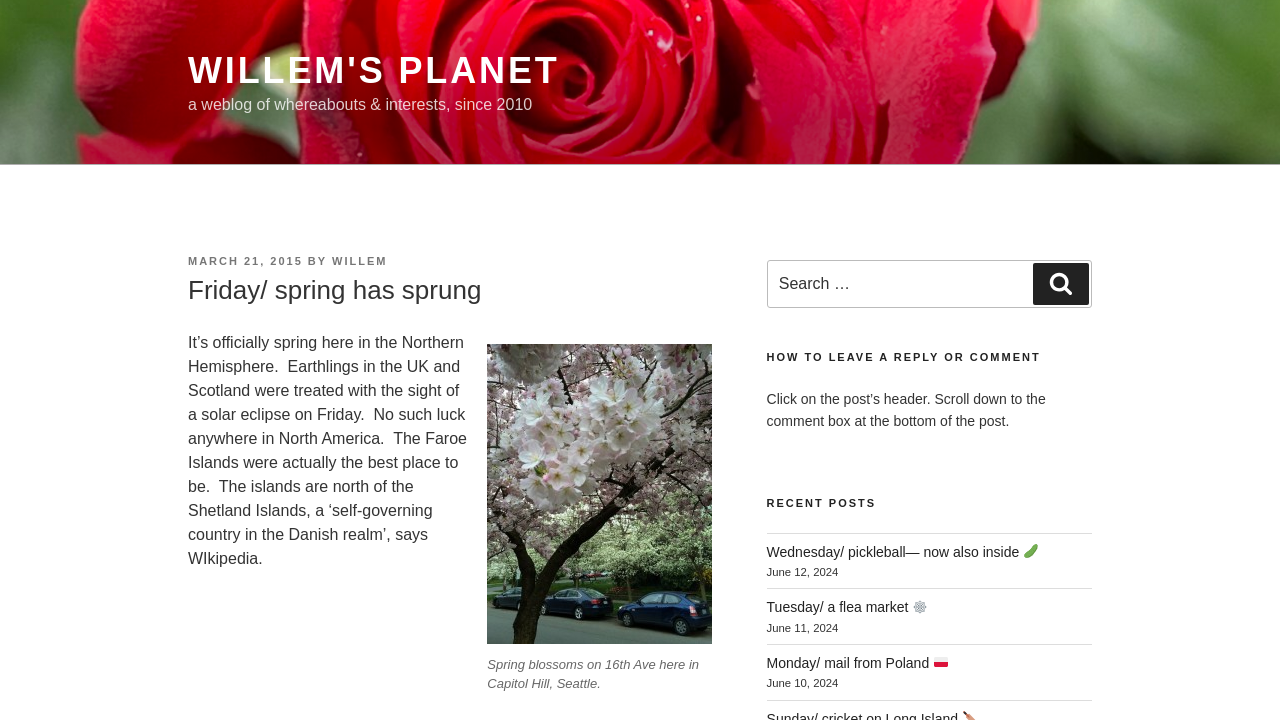What is the format of the recent posts section? Observe the screenshot and provide a one-word or short phrase answer.

List of links with dates